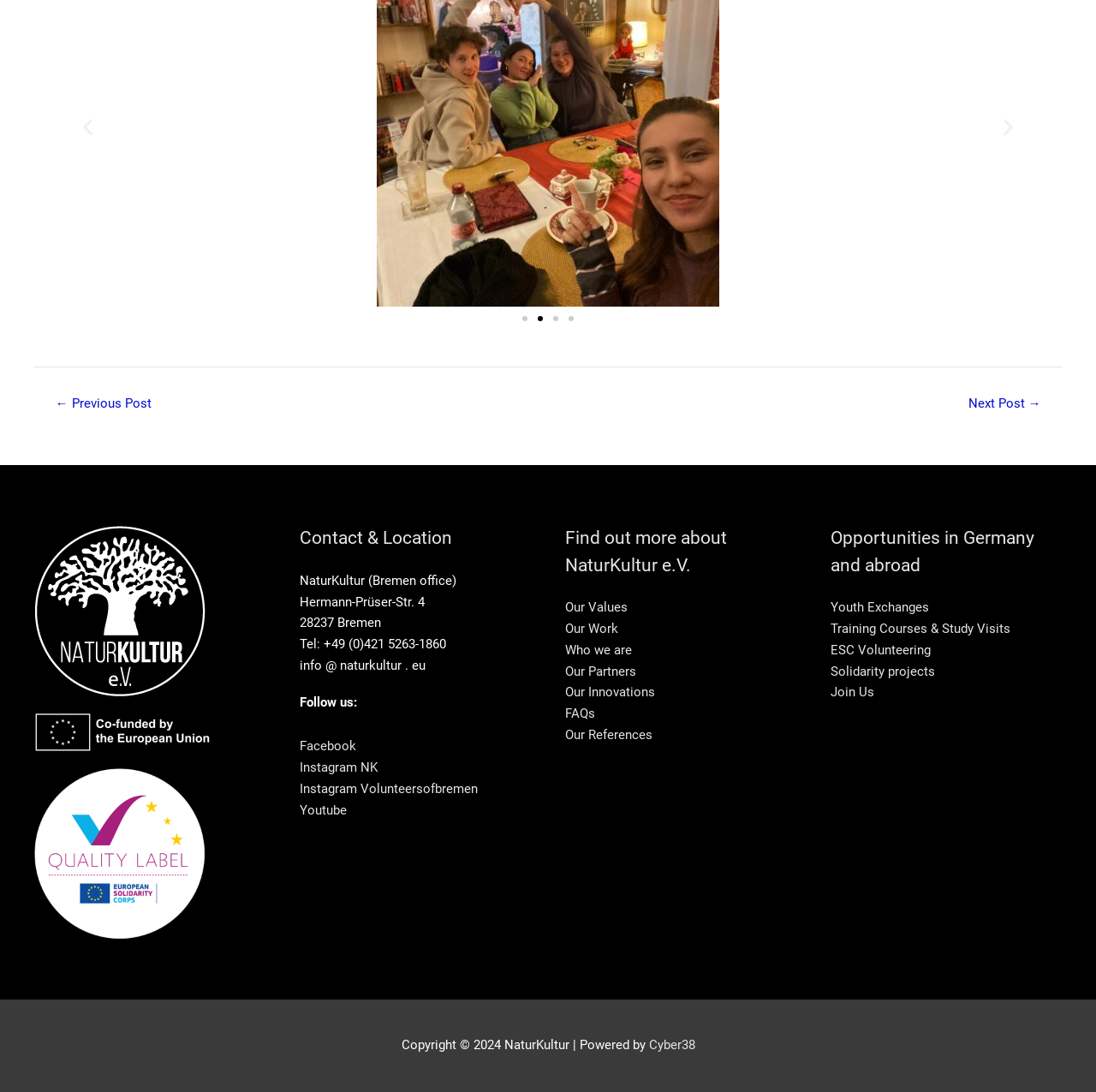Reply to the question with a brief word or phrase: What is the name of the organization that powered the website?

Cyber38